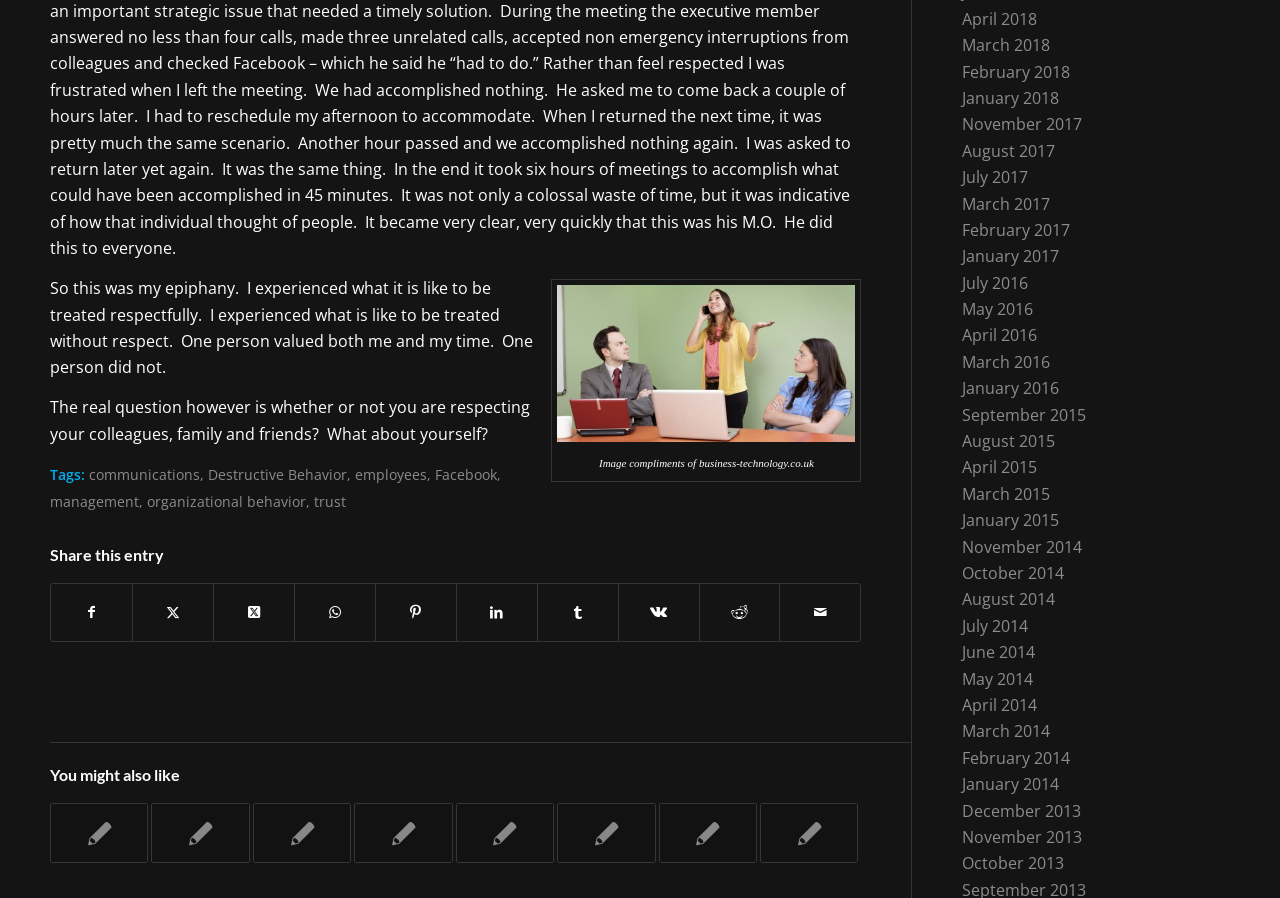Pinpoint the bounding box coordinates of the element that must be clicked to accomplish the following instruction: "View posts from 'April 2018'". The coordinates should be in the format of four float numbers between 0 and 1, i.e., [left, top, right, bottom].

[0.752, 0.009, 0.81, 0.033]